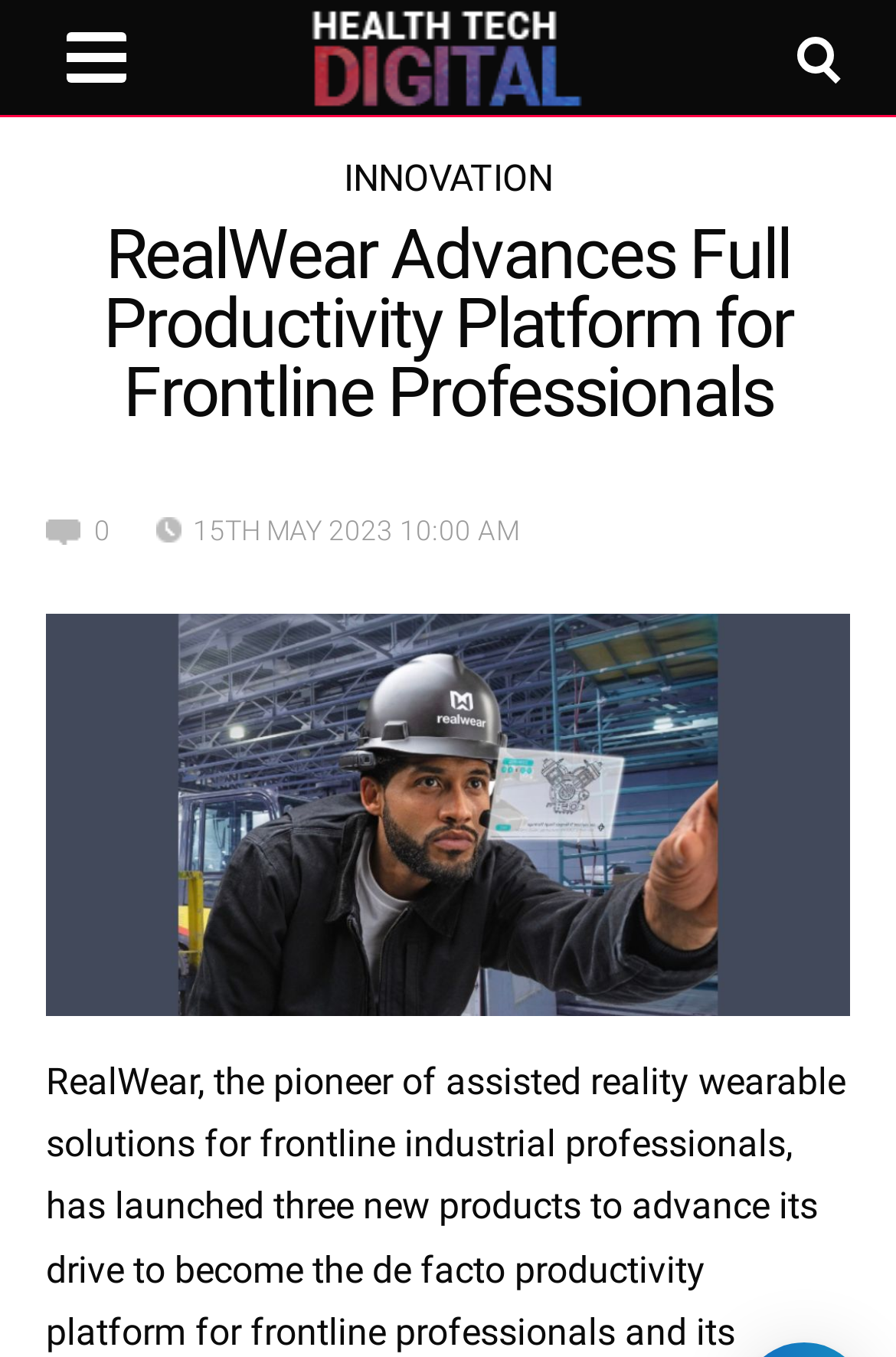What is the date of the news article?
We need a detailed and exhaustive answer to the question. Please elaborate.

I found the date of the news article by looking at the static text element that contains the date and time information, which is '15TH MAY 2023 10:00 AM'. The date part of this text is '15TH MAY 2023'.